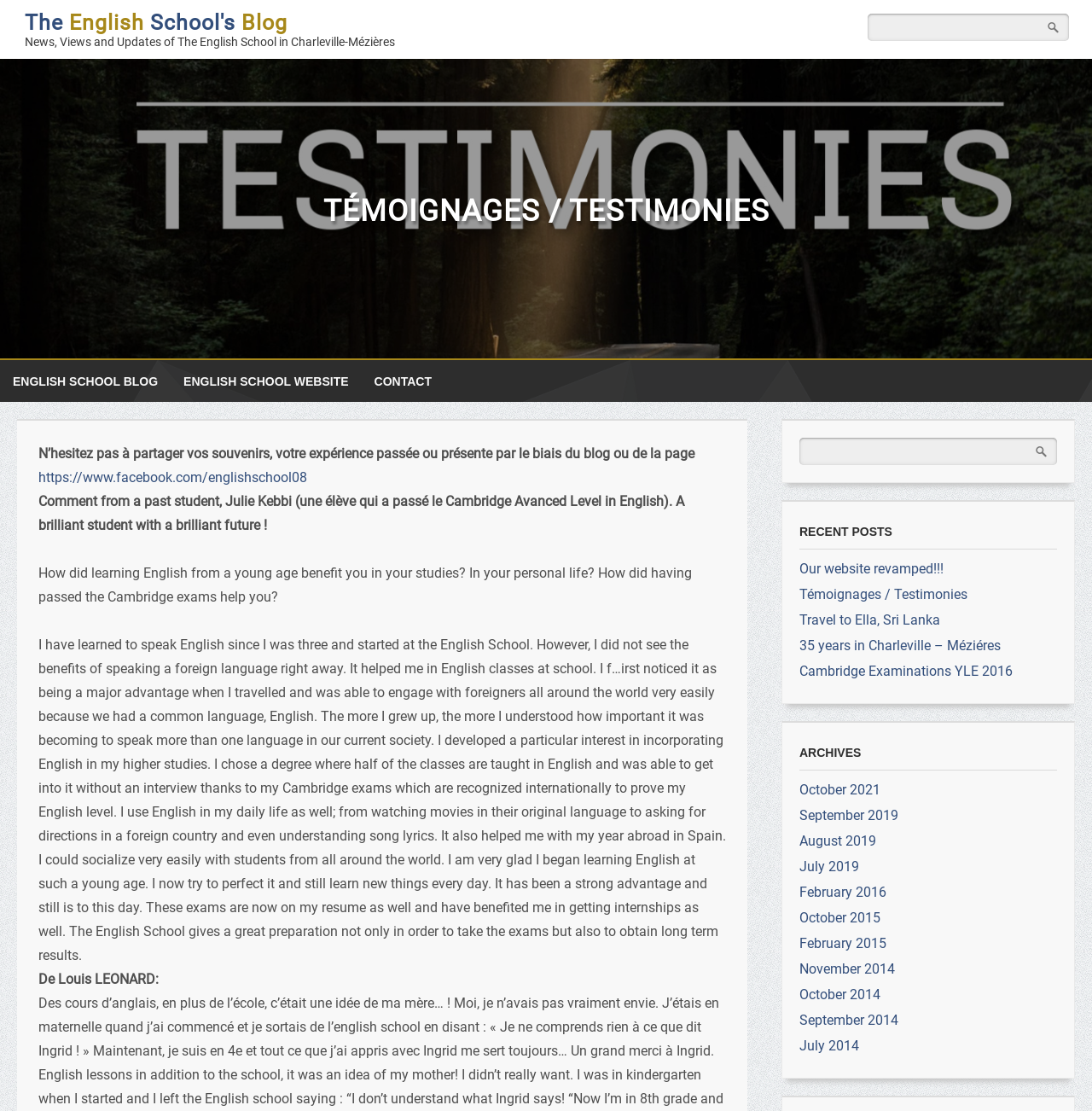What is the name of the social media platform linked on the webpage?
Examine the webpage screenshot and provide an in-depth answer to the question.

I found the answer by looking at the link 'https://www.facebook.com/englishschool08', which is a Facebook page.